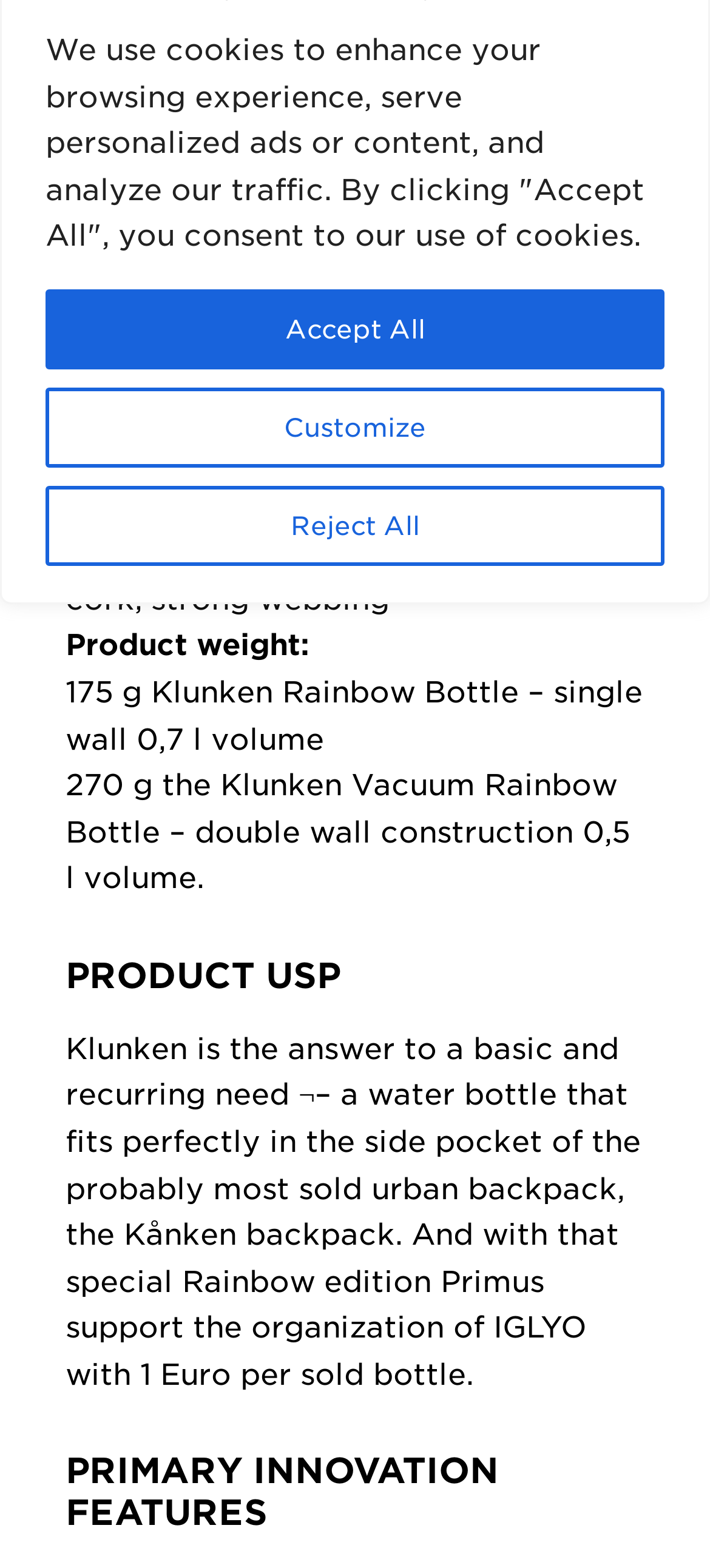Predict the bounding box of the UI element based on the description: "Accept All". The coordinates should be four float numbers between 0 and 1, formatted as [left, top, right, bottom].

[0.064, 0.185, 0.936, 0.236]